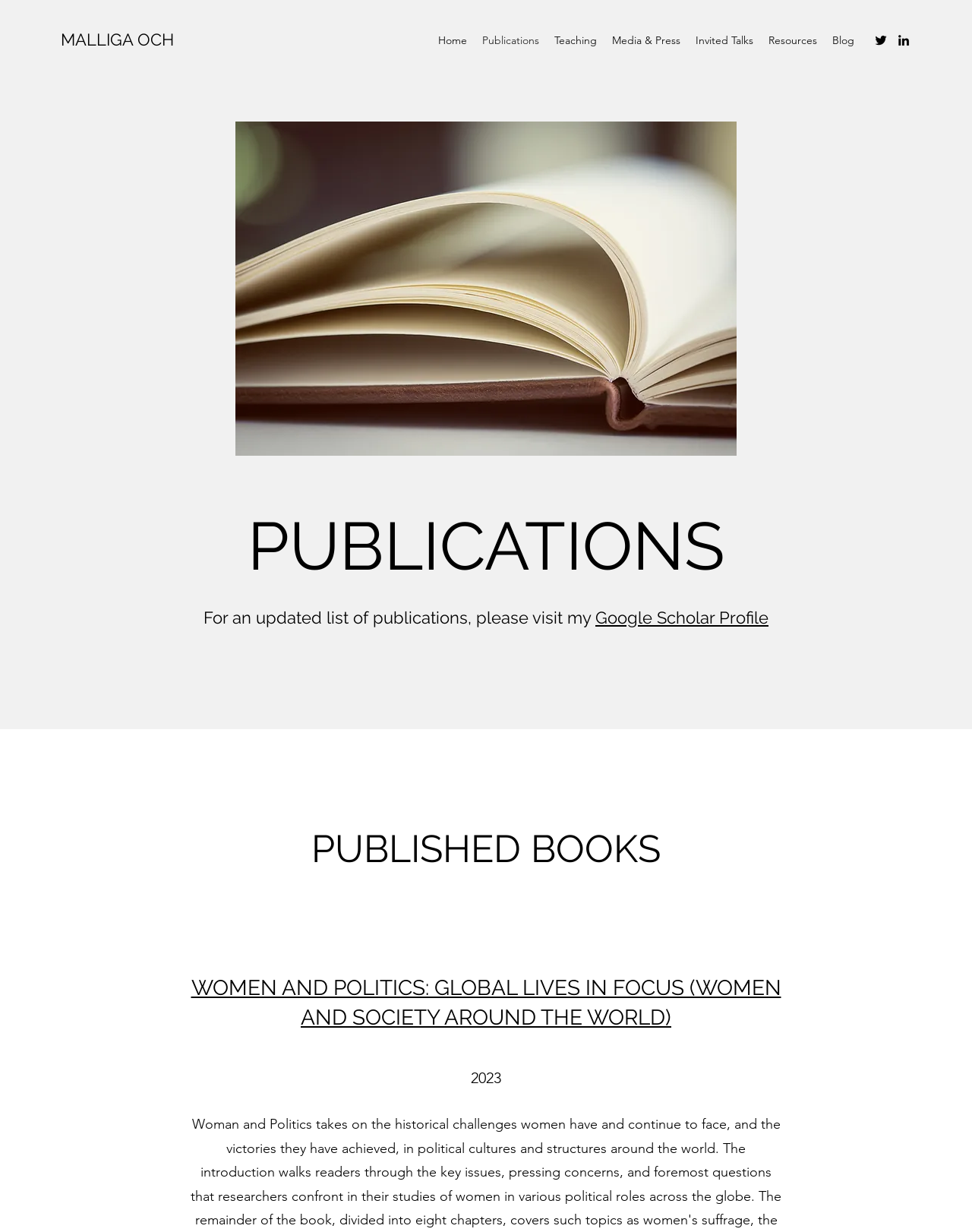Please identify the coordinates of the bounding box that should be clicked to fulfill this instruction: "visit Google Scholar Profile".

[0.612, 0.493, 0.791, 0.509]